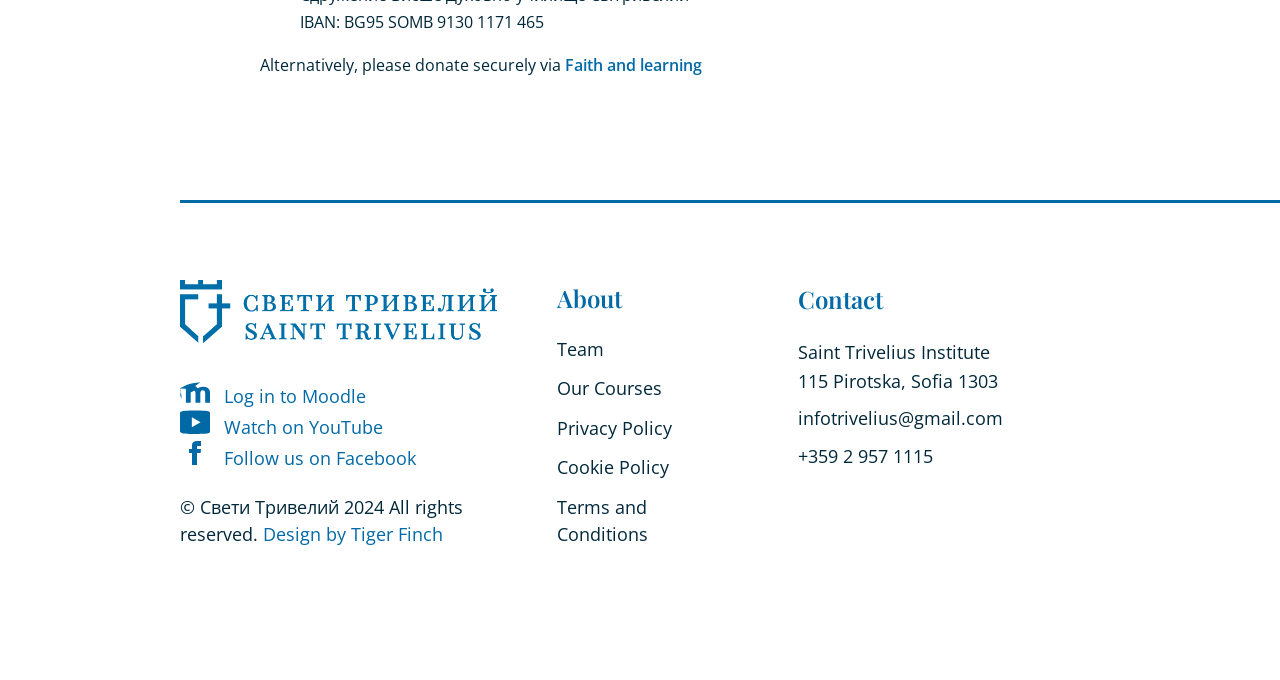Please find the bounding box for the following UI element description. Provide the coordinates in (top-left x, top-left y, bottom-right x, bottom-right y) format, with values between 0 and 1: Log in to Moodle

[0.141, 0.565, 0.286, 0.6]